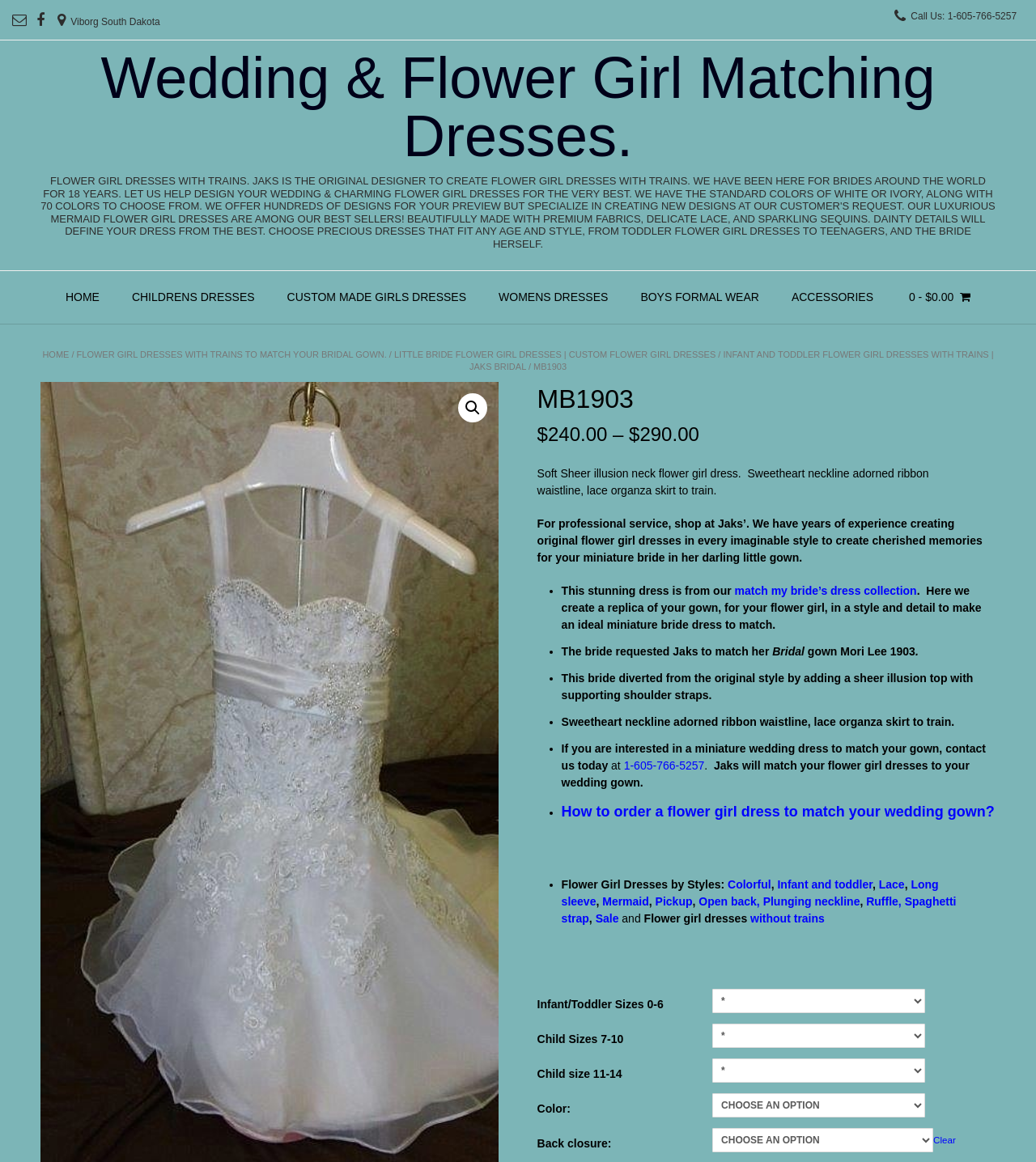Illustrate the webpage's structure and main components comprehensively.

This webpage is about wedding and flower girl dresses, specifically showcasing a lace trumpet sheer illusion neck flower girl dress with a modified trumpet skirt. The dress is designed to match the bride's gown in style and color. 

At the top of the page, there are several links, including "HOME", "CHILDRENS DRESSES", "CUSTOM MADE GIRLS DRESSES", "WOMENS DRESSES", "BOYS FORMAL WEAR", and "ACCESSORIES". Below these links, there is a heading that reads "Wedding & Flower Girl Matching Dresses" with a brief description of the company's expertise in creating flower girl dresses with trains.

The main content of the page is divided into sections. The first section describes the featured dress, including its design, fabric, and details. There are also several bullet points highlighting the dress's features, such as its sweetheart neckline, lace organza skirt, and train.

The next section provides information about the company's service, including a brief overview of their experience and expertise in creating original flower girl dresses. There is also a call to action, encouraging customers to contact the company to create a miniature wedding dress to match their gown.

Below this section, there are several links to other pages on the website, including "How to order a flower girl dress to match your wedding gown?" and "Flower Girl Dresses by Styles". The latter link leads to a page with various styles of flower girl dresses, such as colorful, infant and toddler, lace, long sleeve, mermaid, and more.

At the bottom of the page, there is a table with three rows, each containing information about different size ranges for infant, toddler, child, and pre-teen girls. Each row has a dropdown menu allowing customers to select their preferred size.

Throughout the page, there are several icons, including a search icon, a heart icon, and a cart icon, which are likely used for navigation and shopping purposes.